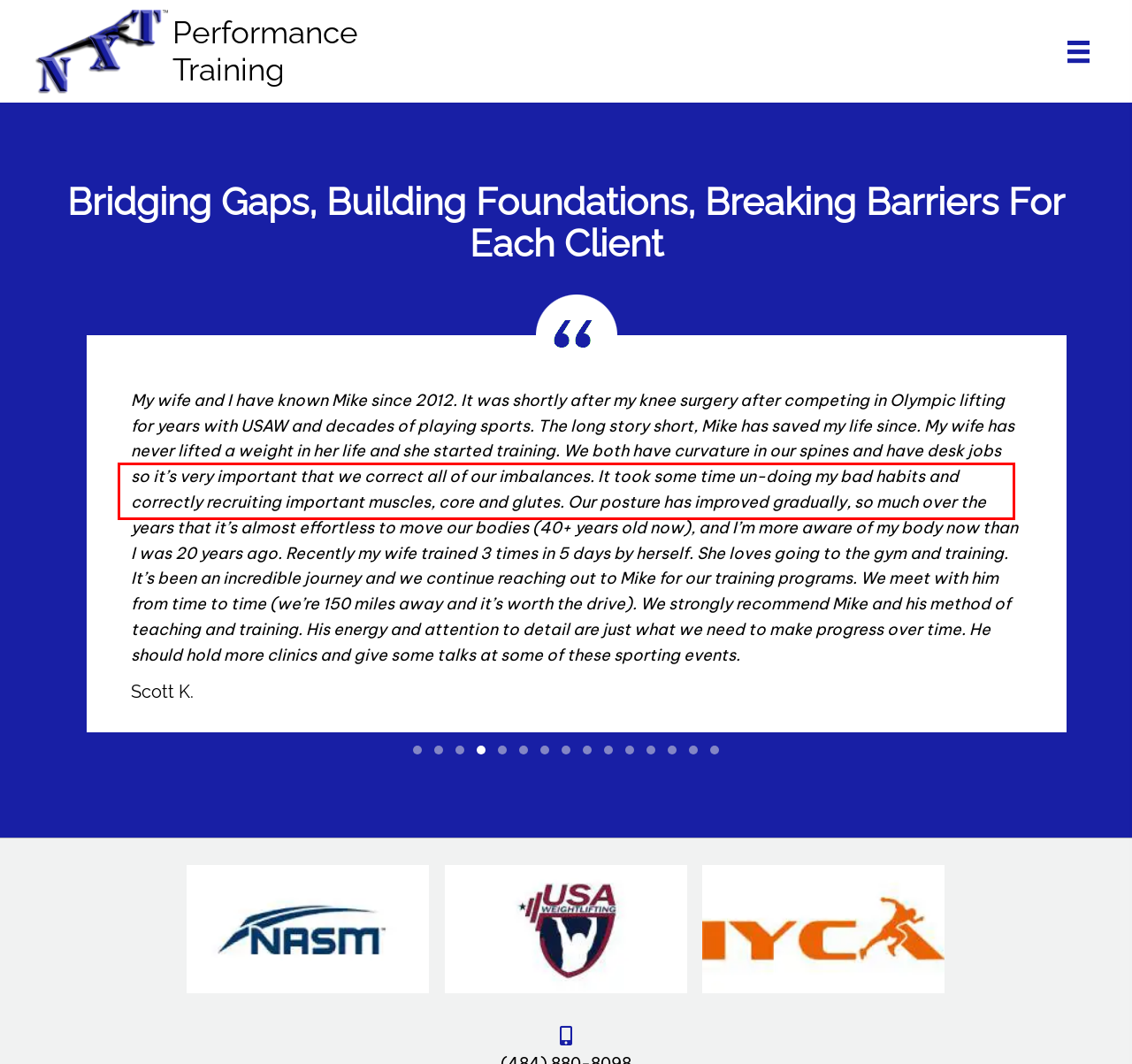Given a screenshot of a webpage, identify the red bounding box and perform OCR to recognize the text within that box.

He knows how to get the most improvement without causing pain or injury He is always looking out for the health, welfare, and safety of his clients.